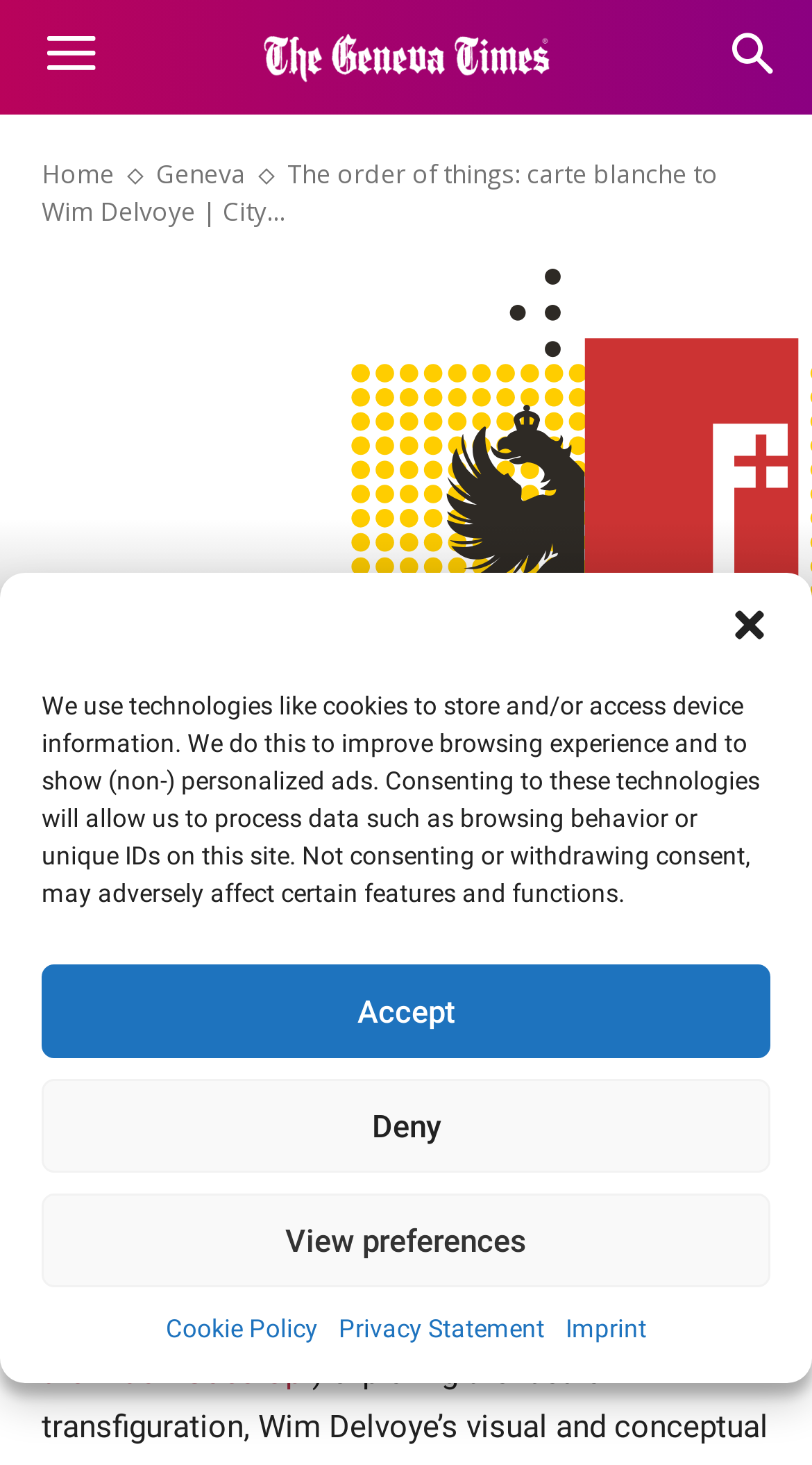Show the bounding box coordinates of the region that should be clicked to follow the instruction: "View the exhibition site."

[0.287, 0.7, 0.554, 0.727]